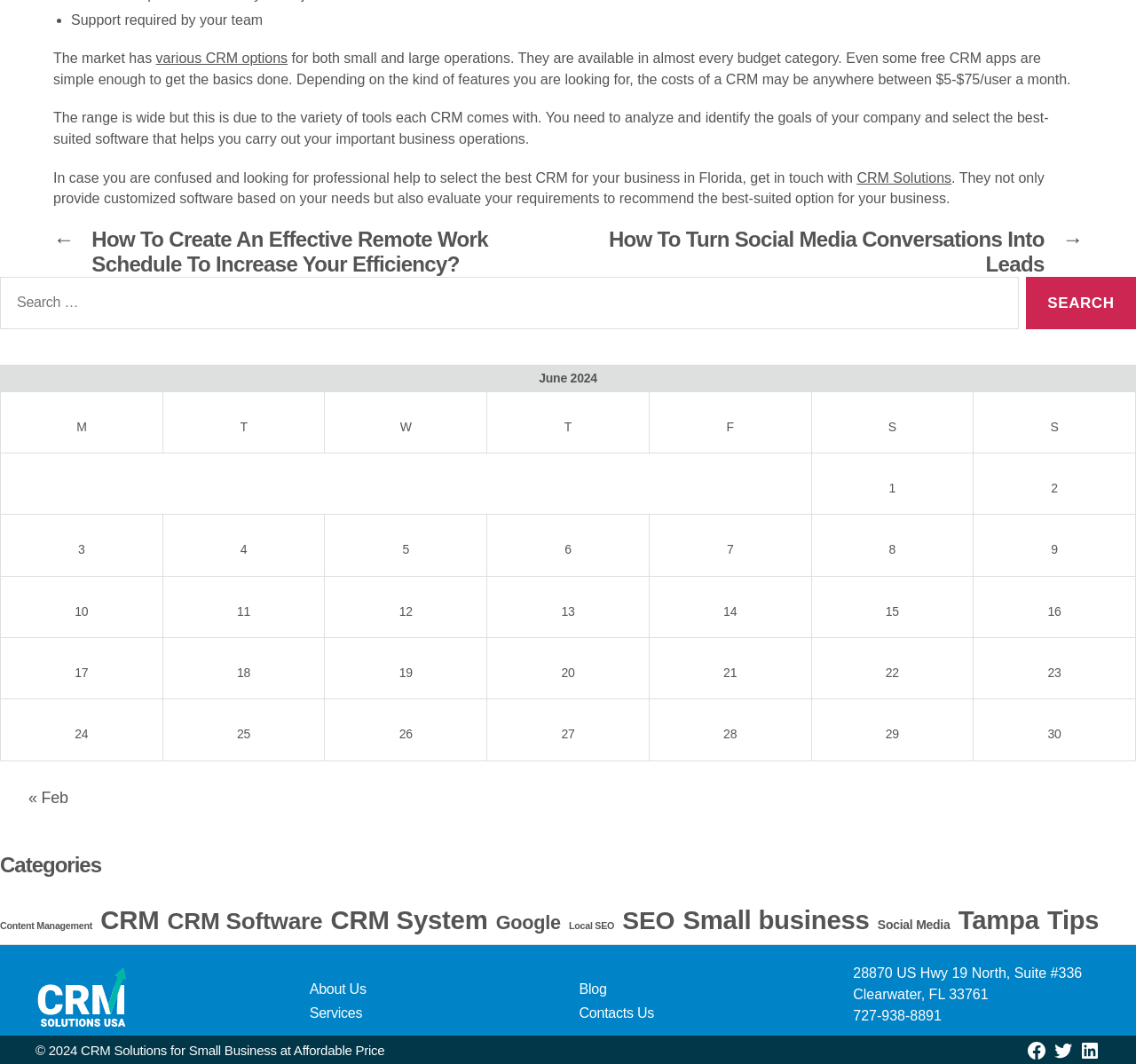From the details in the image, provide a thorough response to the question: How many items are in the 'Small business' category?

In the 'Categories' section, the link 'Small business' is listed with '(20 items)' next to it, indicating that there are 20 items in this category.